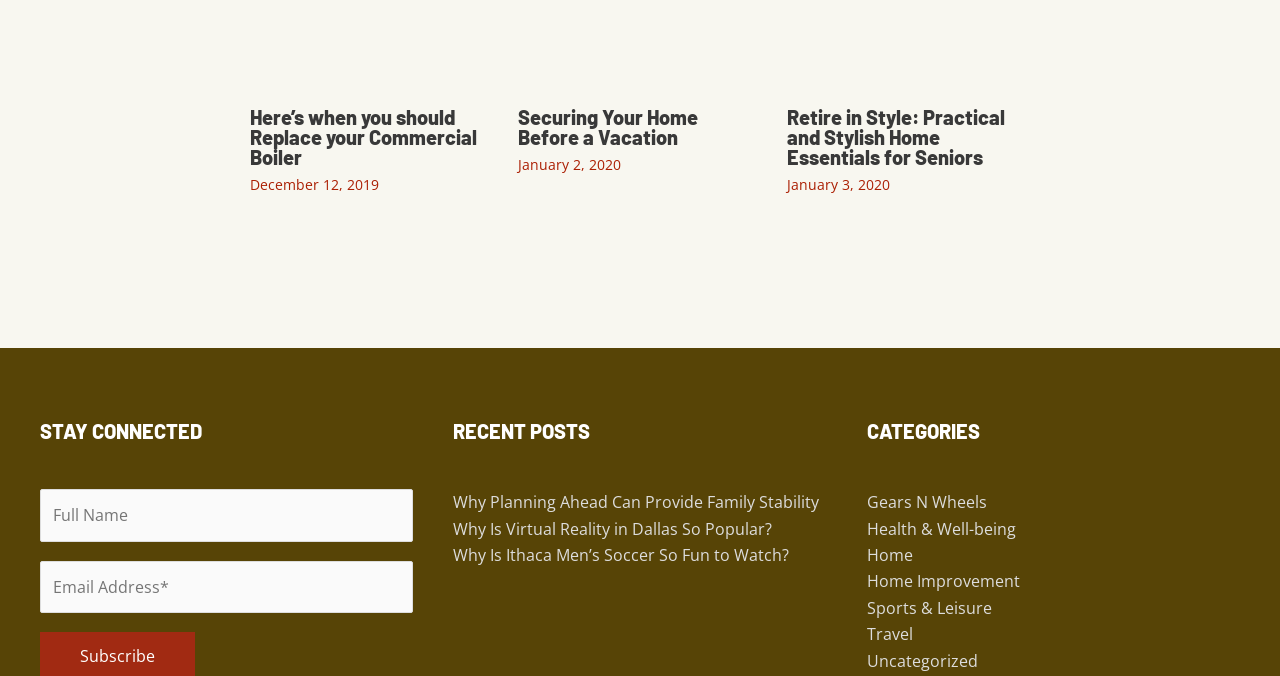What is the purpose of the textboxes?
Using the image, give a concise answer in the form of a single word or short phrase.

To stay connected